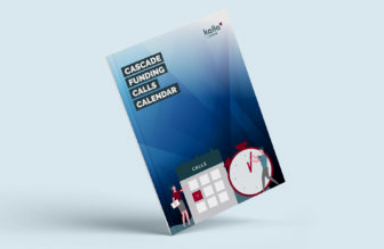Use a single word or phrase to respond to the question:
What is the purpose of the calendar?

Funding calls